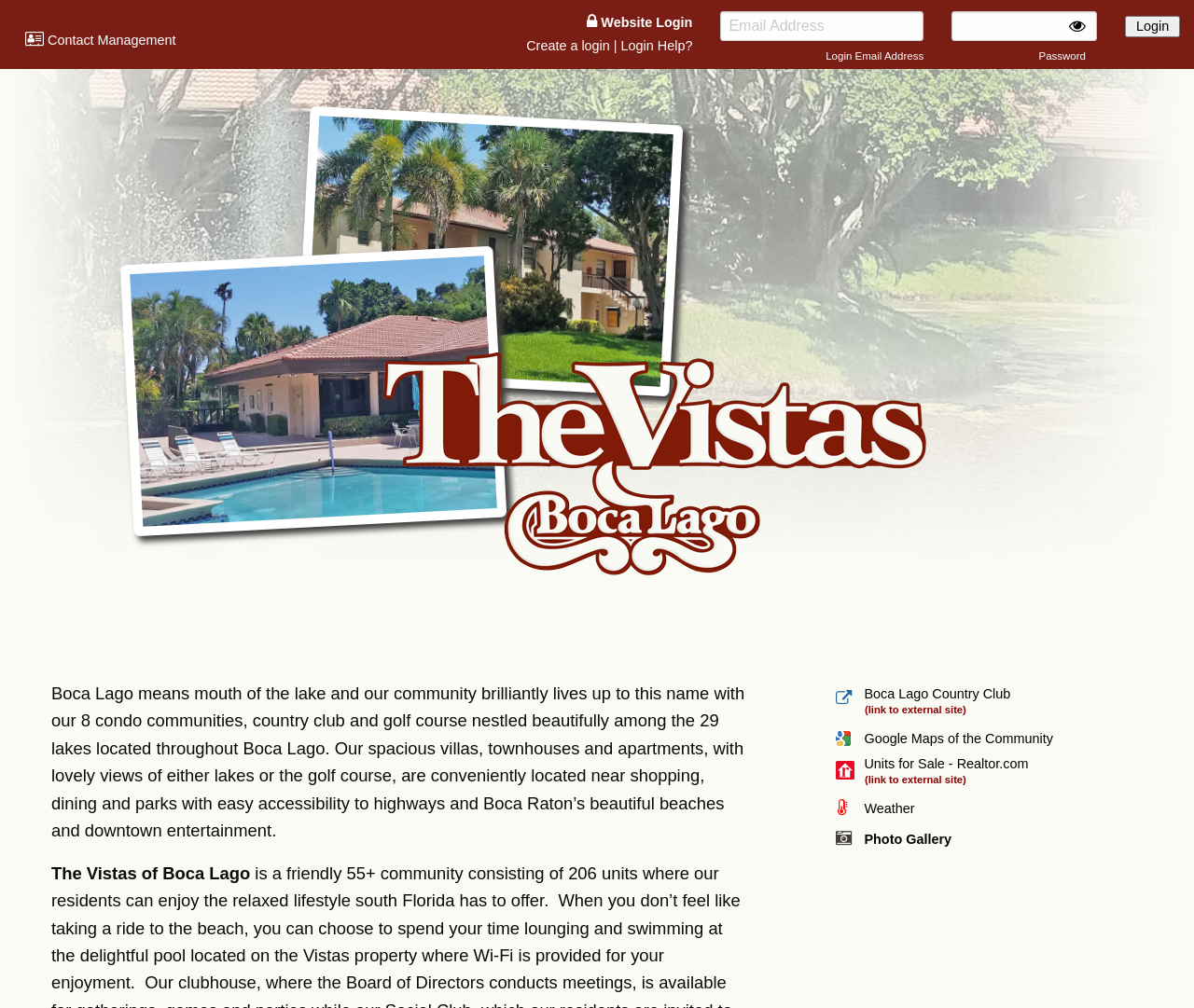Identify the bounding box coordinates of the area that should be clicked in order to complete the given instruction: "View the PLC Control Custom Type High Efficiency Compact Structure Low Temperature Airflow Spray Dryer Spray drying unit product". The bounding box coordinates should be four float numbers between 0 and 1, i.e., [left, top, right, bottom].

None